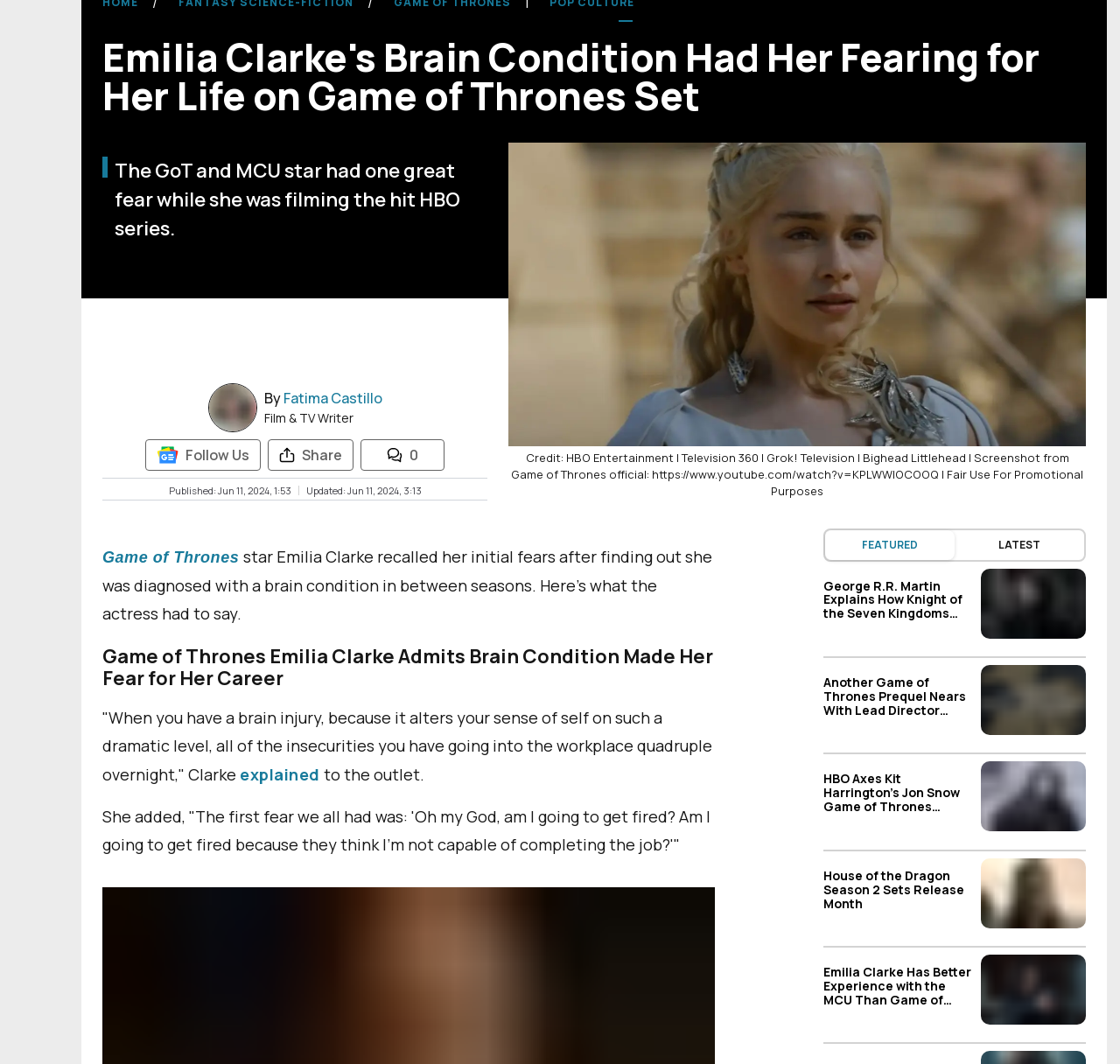Using the element description: "Team", determine the bounding box coordinates. The coordinates should be in the format [left, top, right, bottom], with values between 0 and 1.

[0.288, 0.35, 0.439, 0.365]